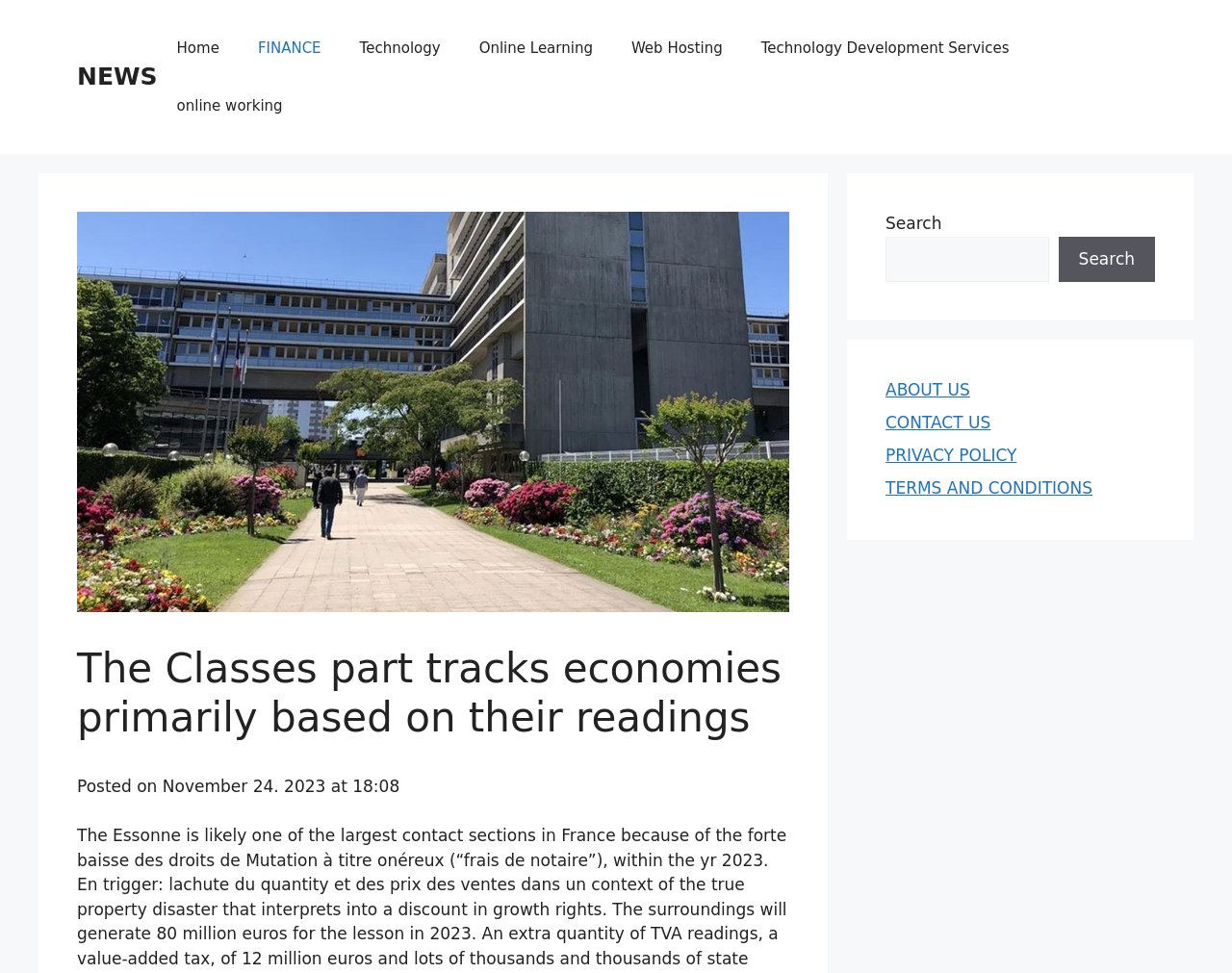Please find and report the bounding box coordinates of the element to click in order to perform the following action: "View ABOUT US page". The coordinates should be expressed as four float numbers between 0 and 1, in the format [left, top, right, bottom].

[0.719, 0.391, 0.787, 0.41]